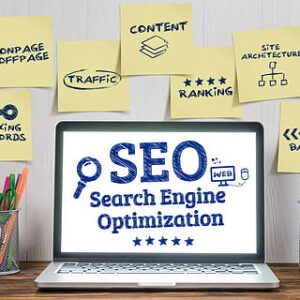What is the purpose of the yellow sticky notes?
Use the information from the screenshot to give a comprehensive response to the question.

The yellow sticky notes in the background of the image contain key SEO concepts such as 'Content', 'Traffic', 'Keywords', 'Site Architecture', 'Ranking', and 'On-page Off-page', which implies that they are used to highlight the various strategies and elements that contribute to effective search engine optimization.